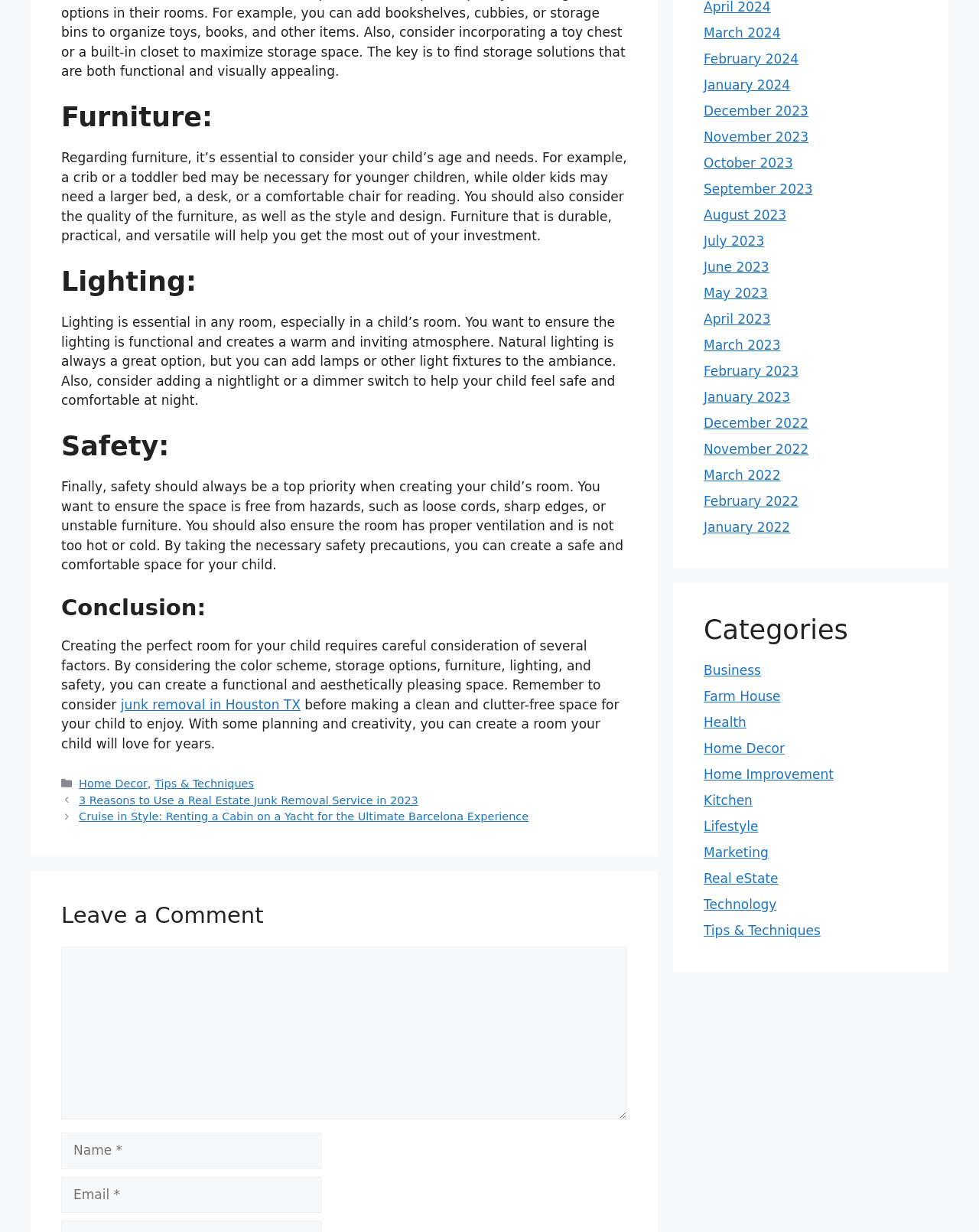Find the bounding box coordinates for the UI element that matches this description: "March 2024".

[0.719, 0.02, 0.797, 0.033]